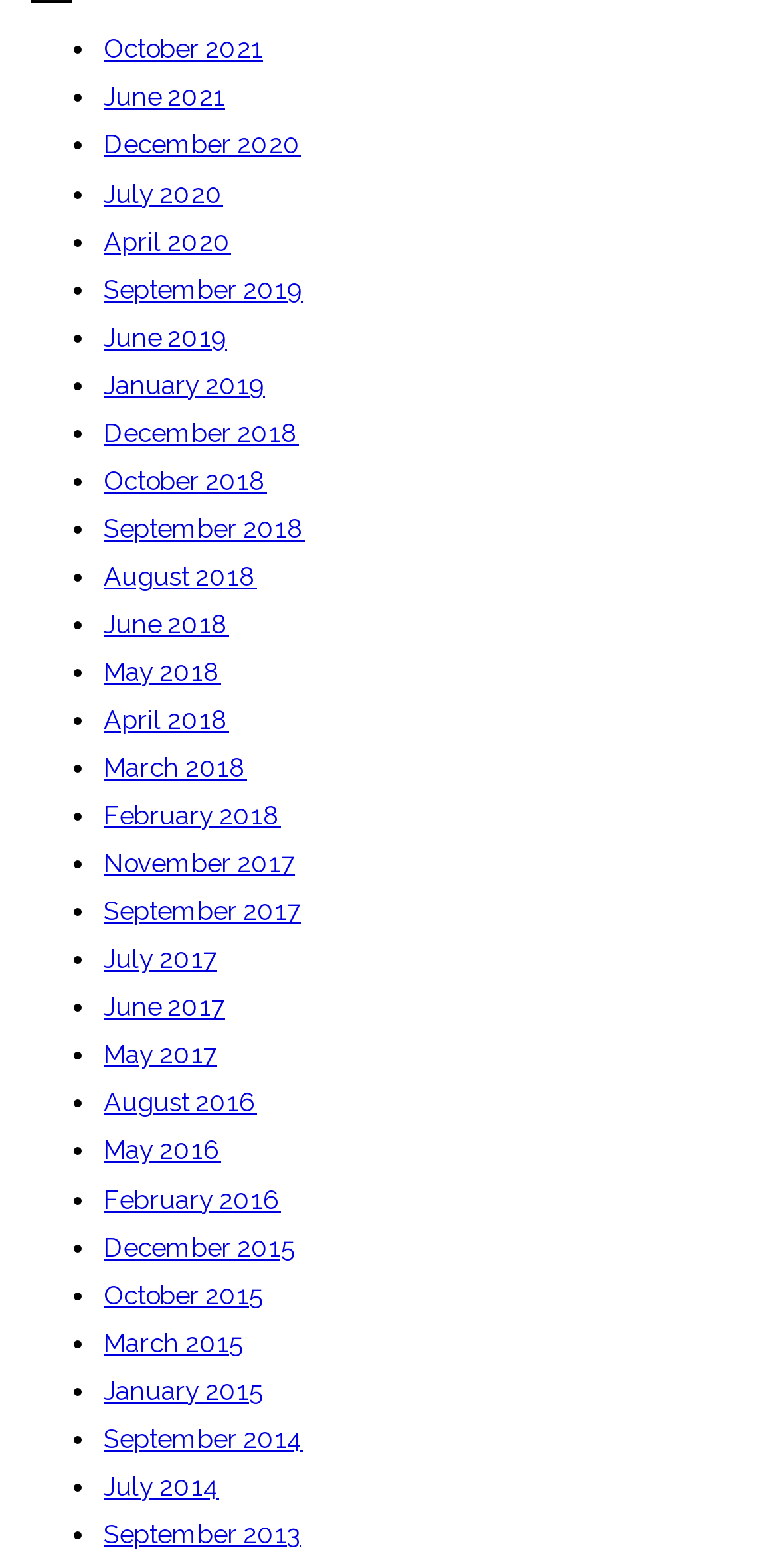Please identify the bounding box coordinates of the element I should click to complete this instruction: 'visit support page'. The coordinates should be given as four float numbers between 0 and 1, like this: [left, top, right, bottom].

None